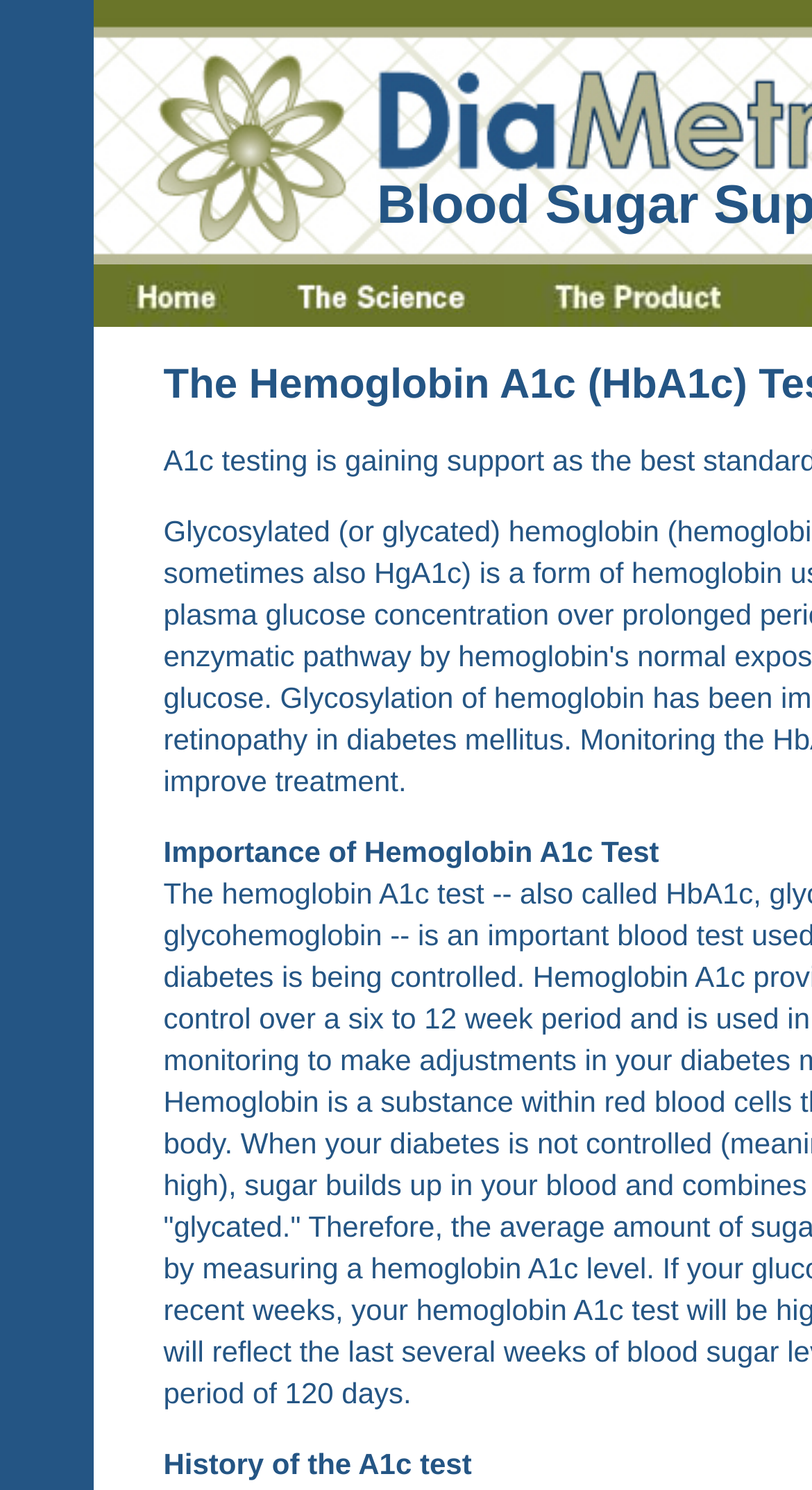What is the first menu item?
Please look at the screenshot and answer in one word or a short phrase.

Home